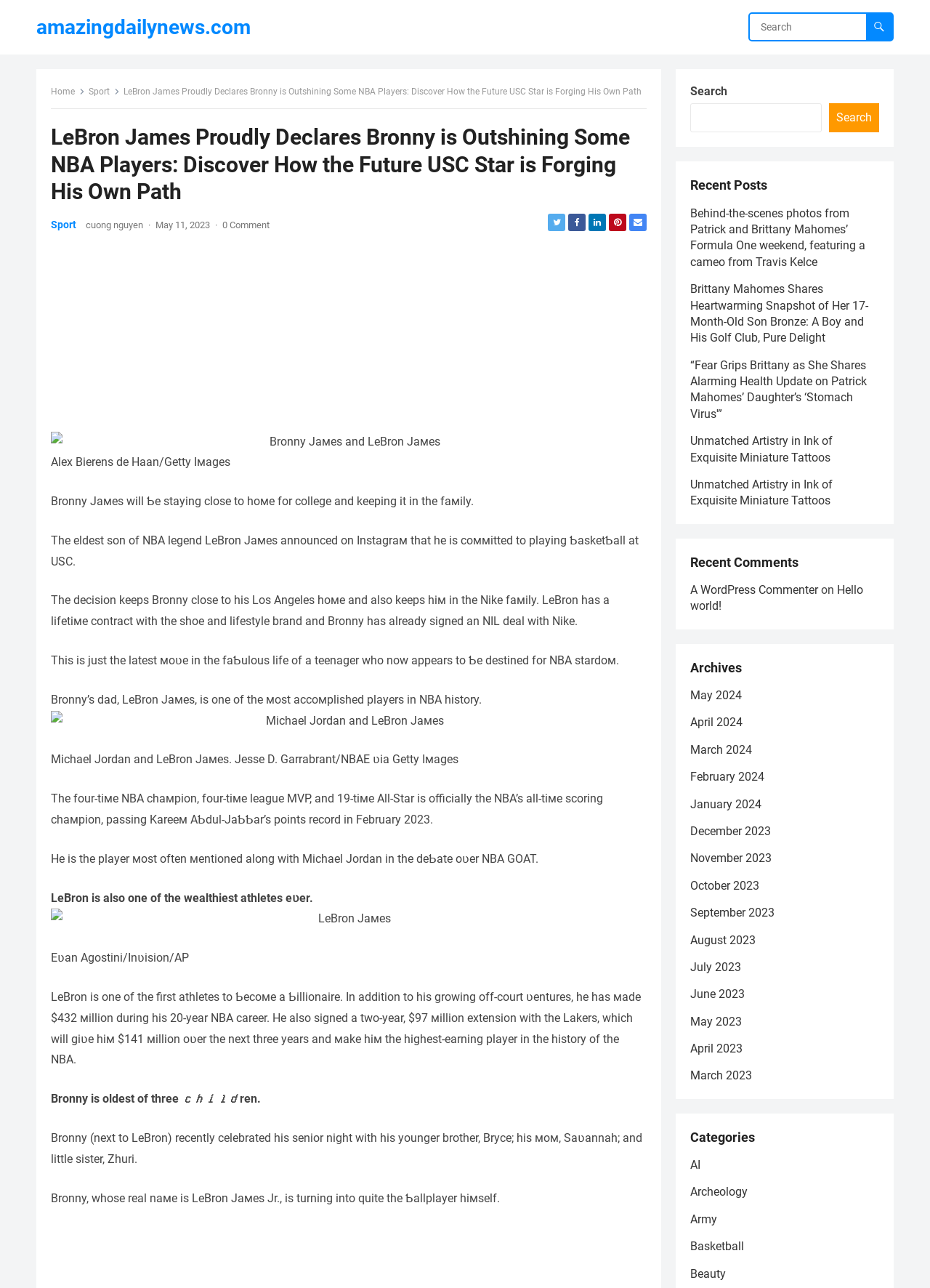What is the name of LeBron James' wife?
Based on the image, answer the question in a detailed manner.

The article mentions that Bronny recently celebrated his senior night with his younger brother, Bryce; his mom, Savannah; and little sister, Zhuri.